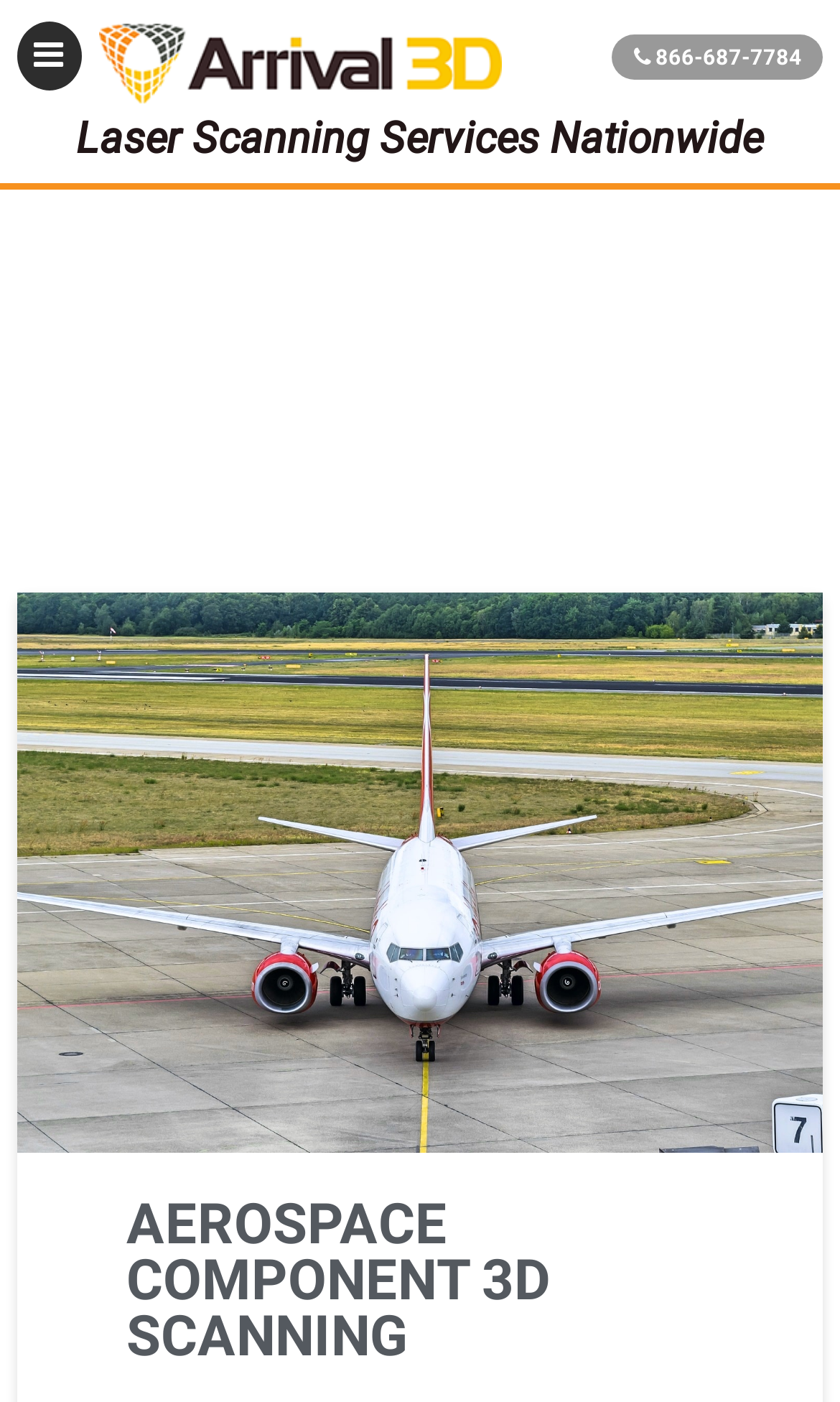Identify the main heading of the webpage and provide its text content.

AEROSPACE COMPONENT 3D SCANNING